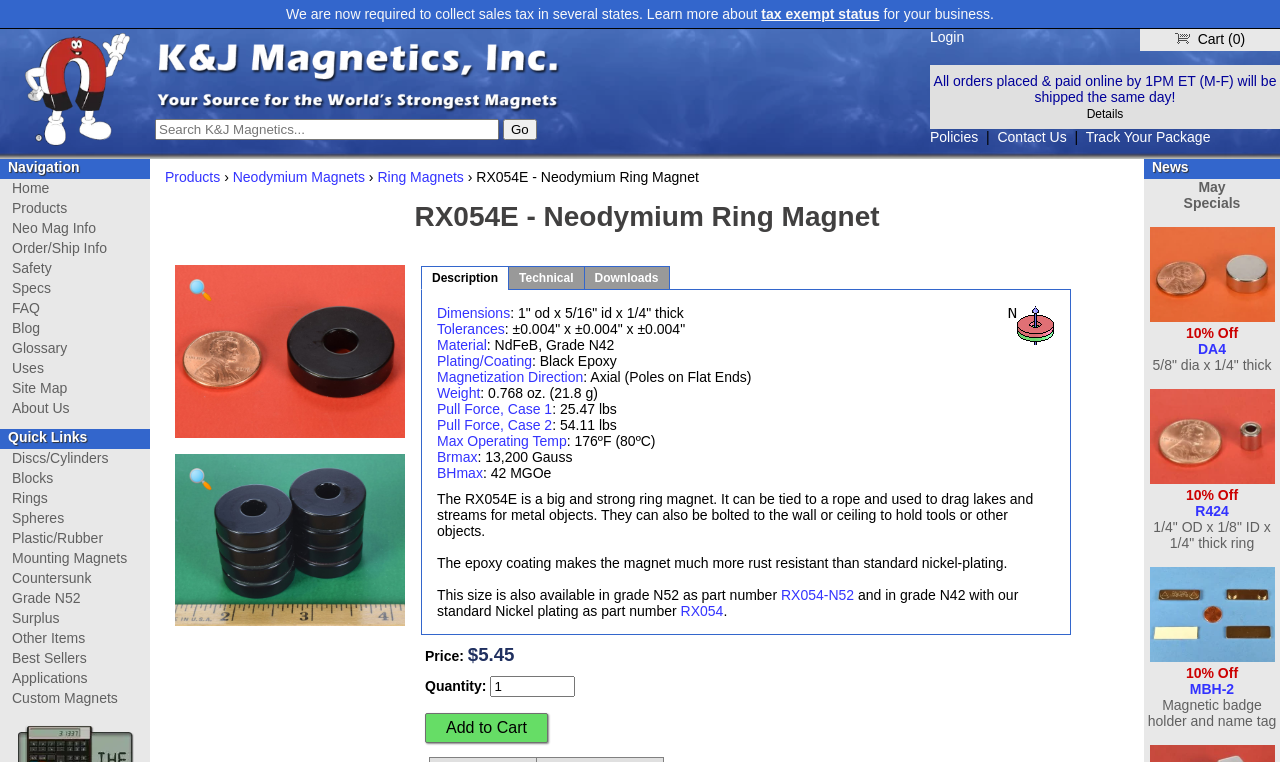Describe all the key features and sections of the webpage thoroughly.

This webpage is about a specific product, the RX054E Neodymium Ring Magnet, sold by K&J Magnetics. At the top of the page, there is a notification about collecting sales tax in several states, with a link to learn more about tax exempt status. Below this, there is a logo of K&J Magnetics, a search bar, and a login link.

On the left side of the page, there is a navigation menu with links to the home page, products, Neo Mag Info, Order/Ship Info, Safety, Specs, and FAQ. Above this menu, there is a link to the K&J Magnetics mascot, Joe Magneato.

The main content of the page is about the RX054E Neodymium Ring Magnet. There is a heading with the product name, followed by two images of the product. Below the images, there are tabs for Description, Technical, and Downloads.

The Description section provides a detailed text about the product, its uses, and its features. The Technical section lists the product's specifications, including dimensions, tolerances, material, plating/coating, magnetization direction, weight, pull force, max operating temperature, Brmax, and BHmax.

On the right side of the page, there is a section with the product's price, quantity, and an "Add to Cart" button. Above this section, there is a shopping cart icon with a link to the cart.

At the bottom of the page, there are links to related products, including the same product in different grades (N52 and N42) and with different plating (Nickel plating).